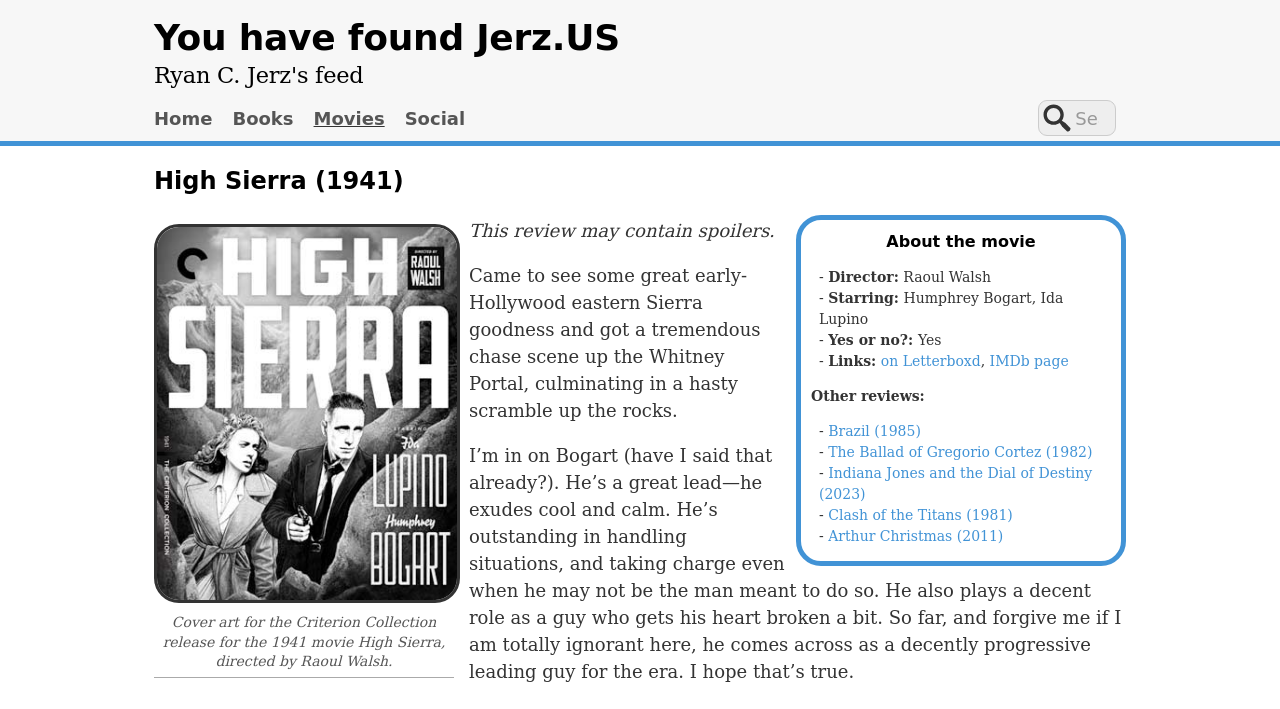Please find and report the primary heading text from the webpage.

High Sierra (1941)